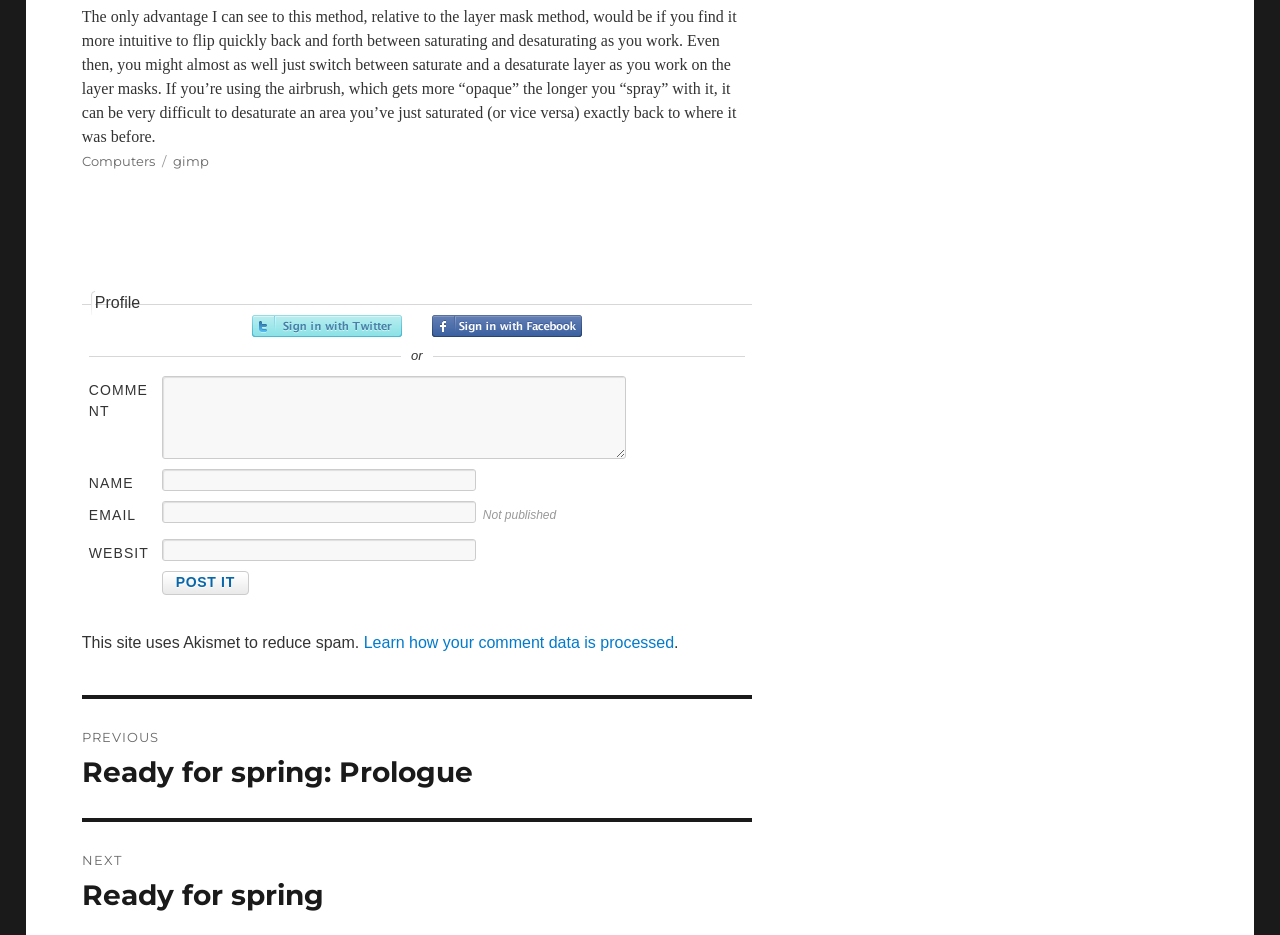What is the name of the spam reduction tool used on this site?
Refer to the screenshot and respond with a concise word or phrase.

Akismet